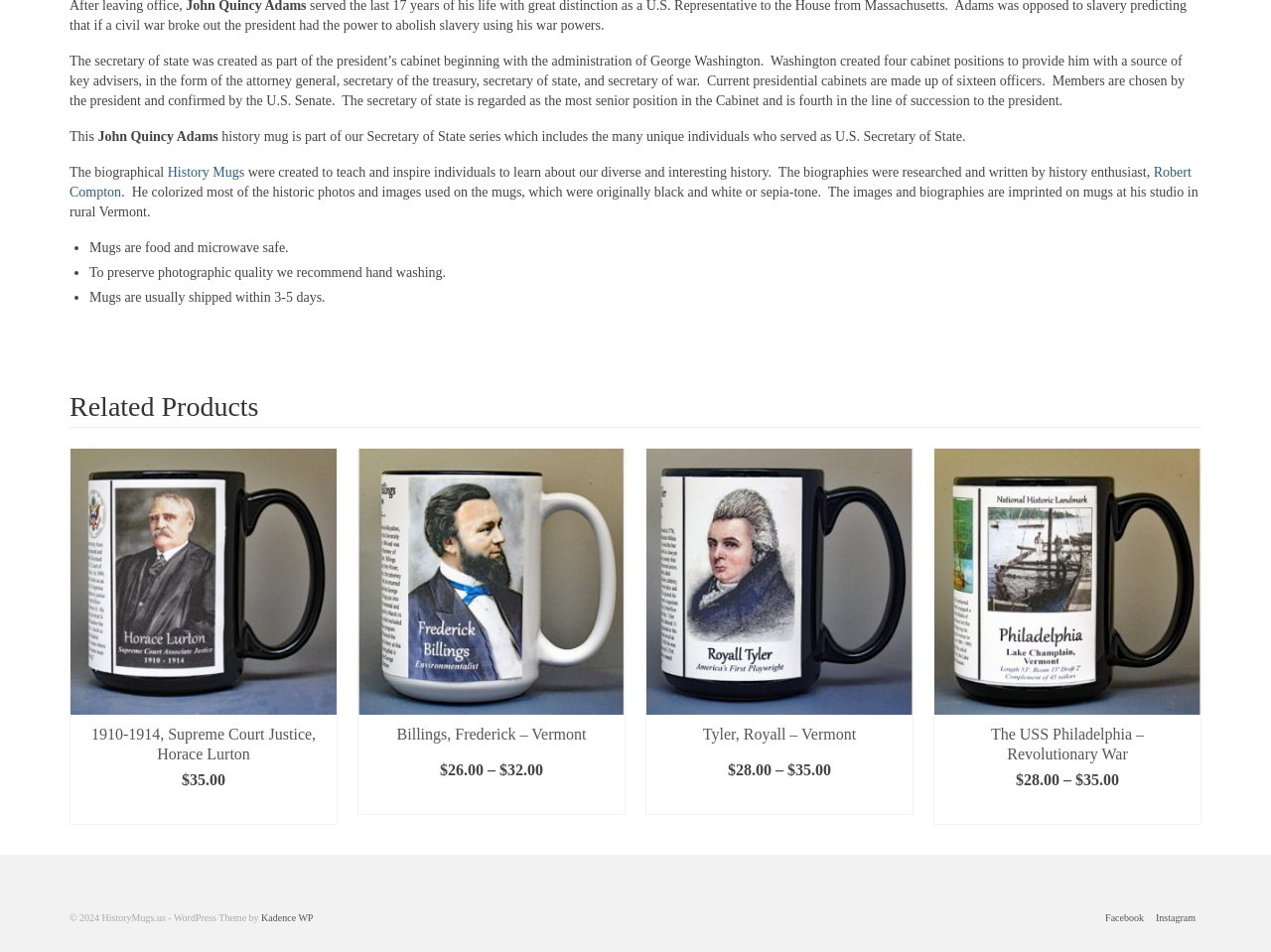Identify the coordinates of the bounding box for the element described below: "Tyler, Royall – Vermont". Return the coordinates as four float numbers between 0 and 1: [left, top, right, bottom].

[0.735, 0.751, 0.945, 0.793]